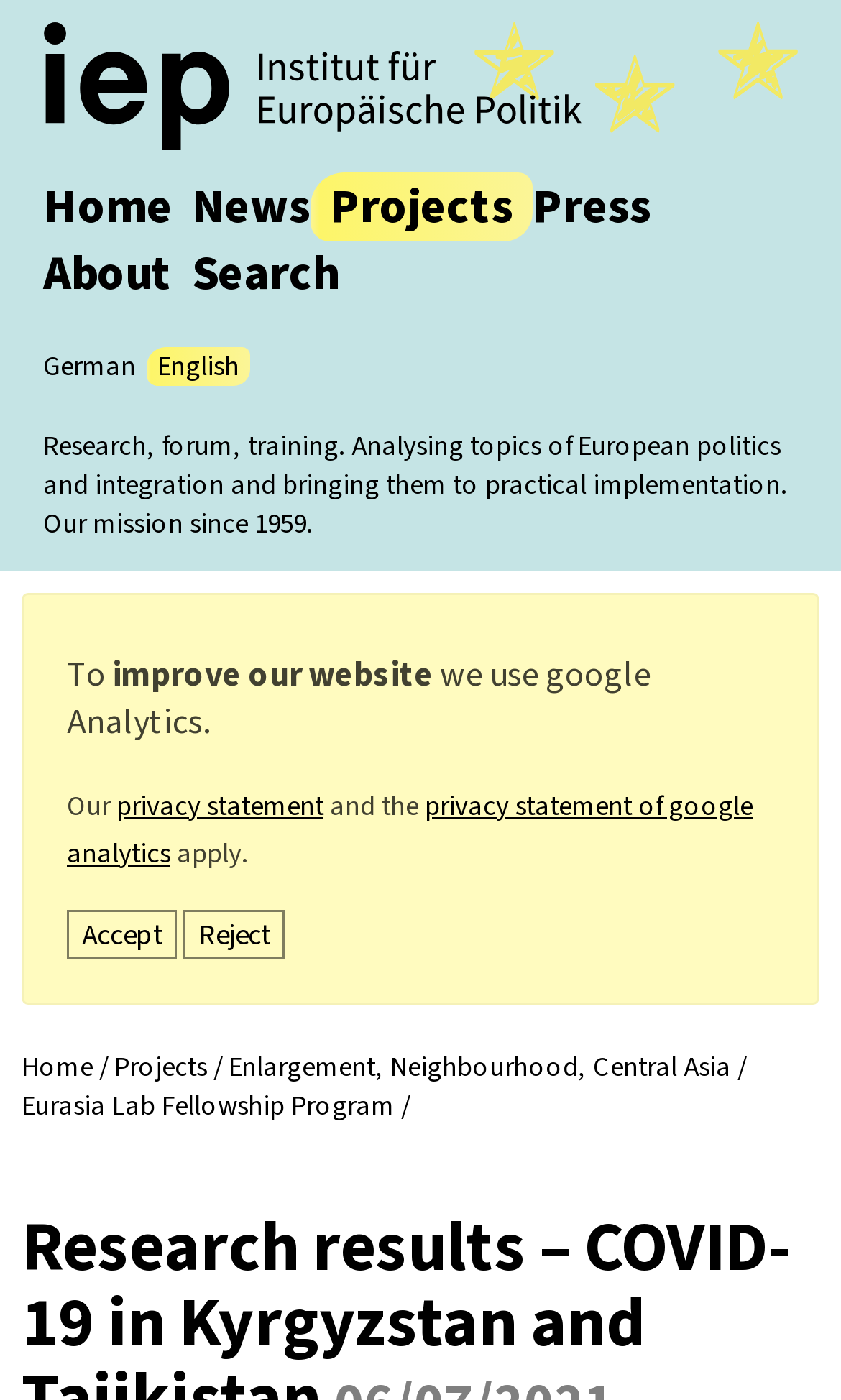Please find the bounding box for the UI element described by: "German".

[0.038, 0.248, 0.175, 0.276]